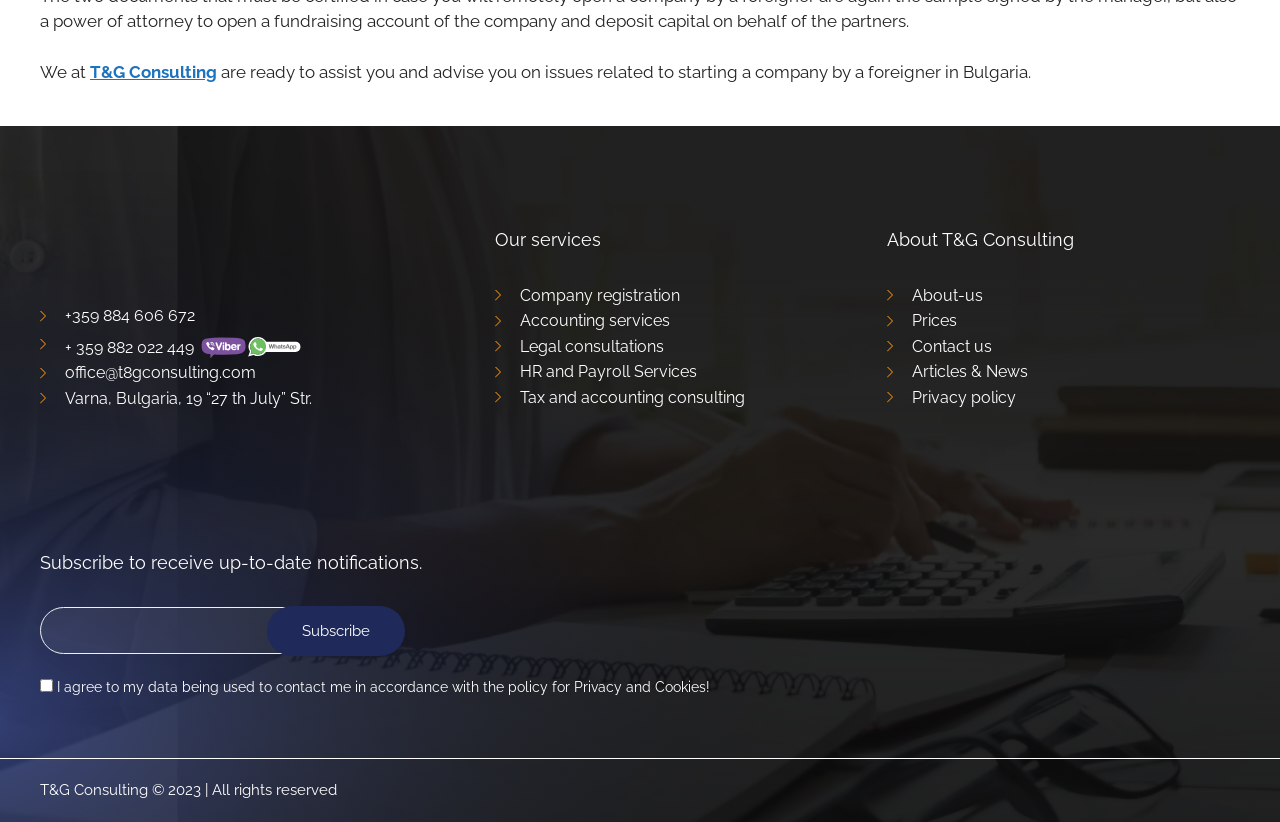Utilize the details in the image to thoroughly answer the following question: What is the purpose of the textbox?

The textbox is used to input an email address to subscribe to receive up-to-date notifications from the company, as indicated by the heading 'Subscribe to receive up-to-date notifications'.